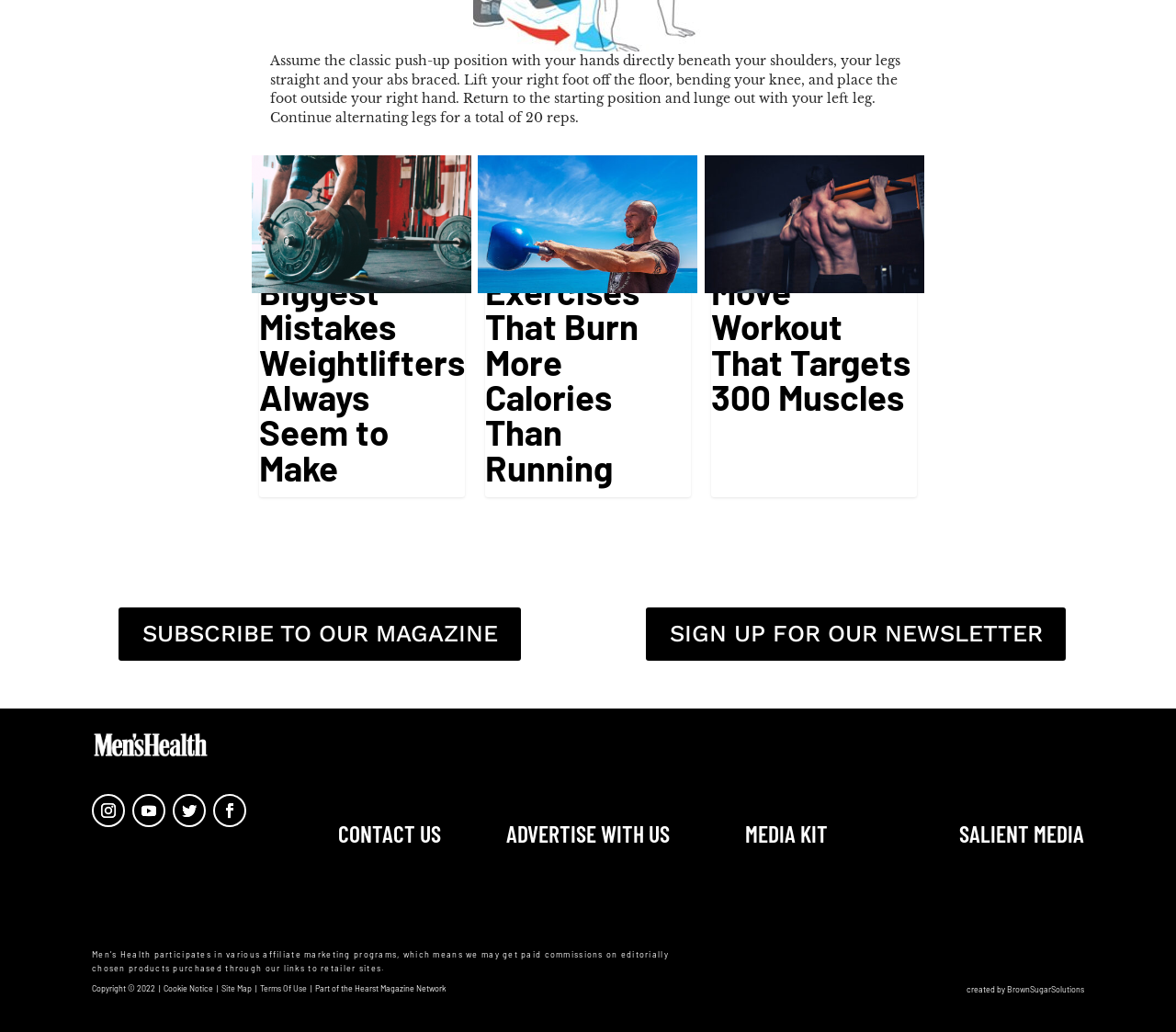What is the exercise described in the first article?
Refer to the screenshot and answer in one word or phrase.

Modified push-up